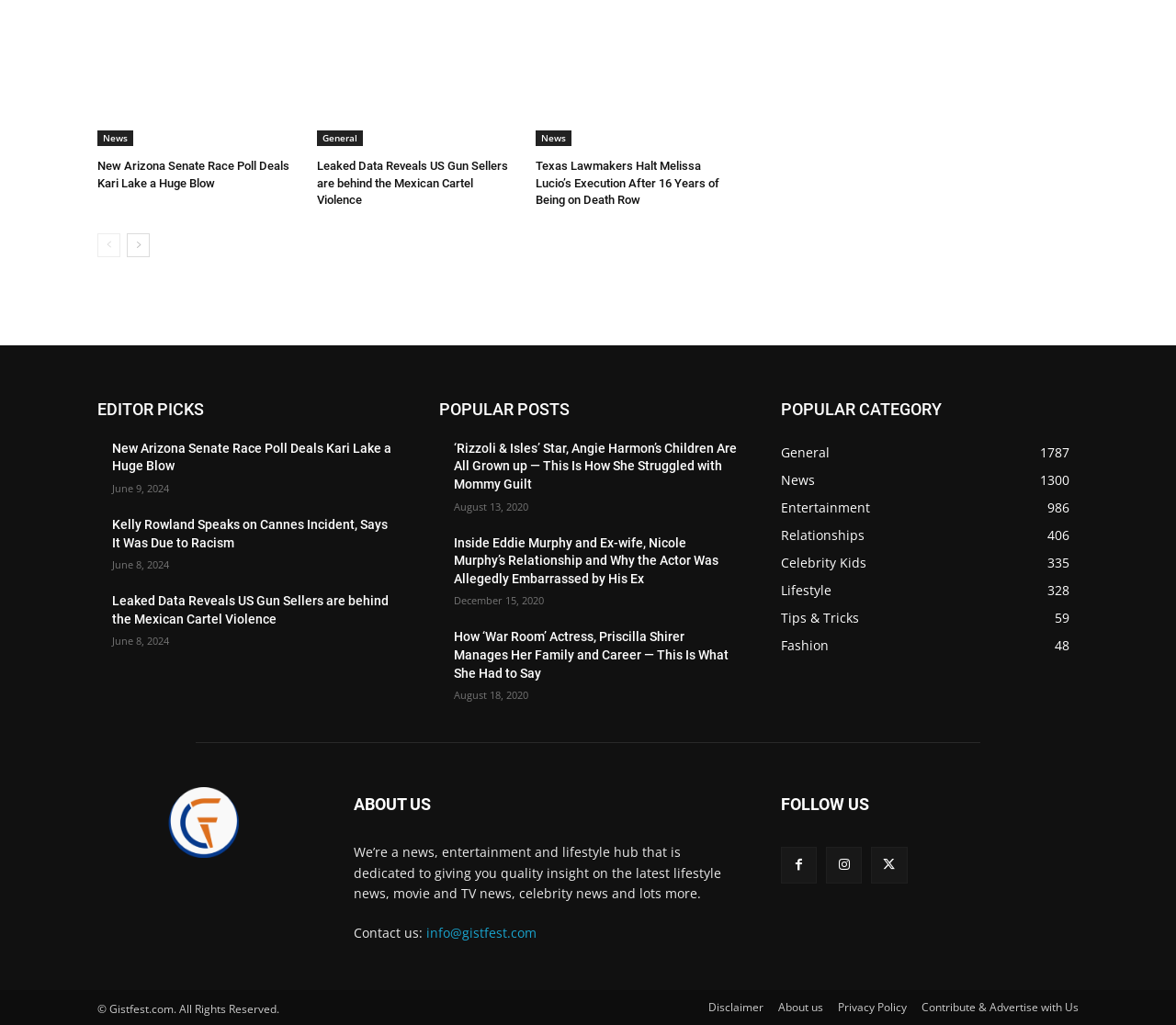Identify the bounding box coordinates of the specific part of the webpage to click to complete this instruction: "View the 'EDITOR PICKS' section".

[0.083, 0.384, 0.336, 0.413]